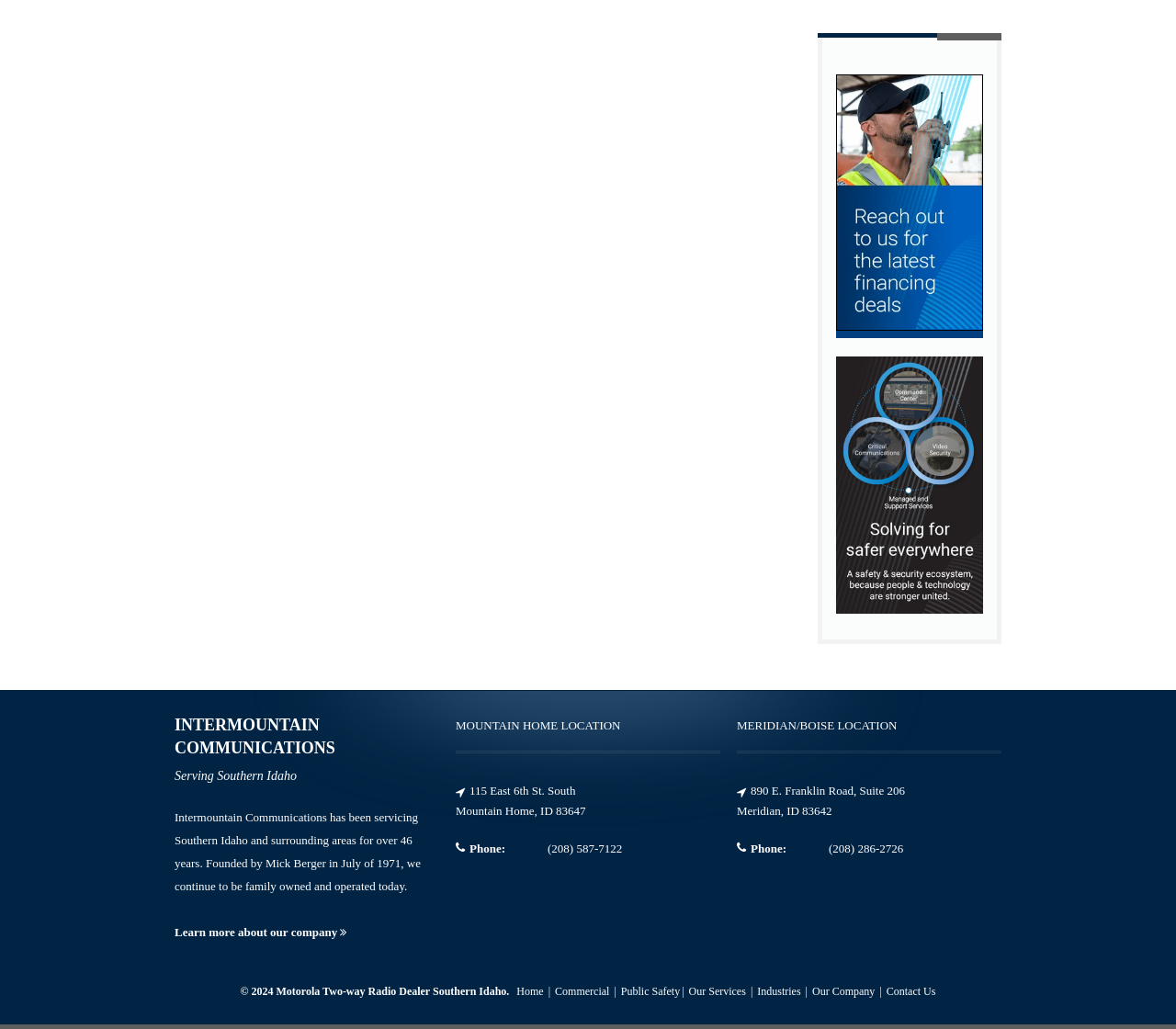How many links are there in the footer section?
Provide a well-explained and detailed answer to the question.

I counted the links in the footer section and found 7 links: Home, Commercial, Public Safety, Our Services, Industries, Our Company, and Contact Us.